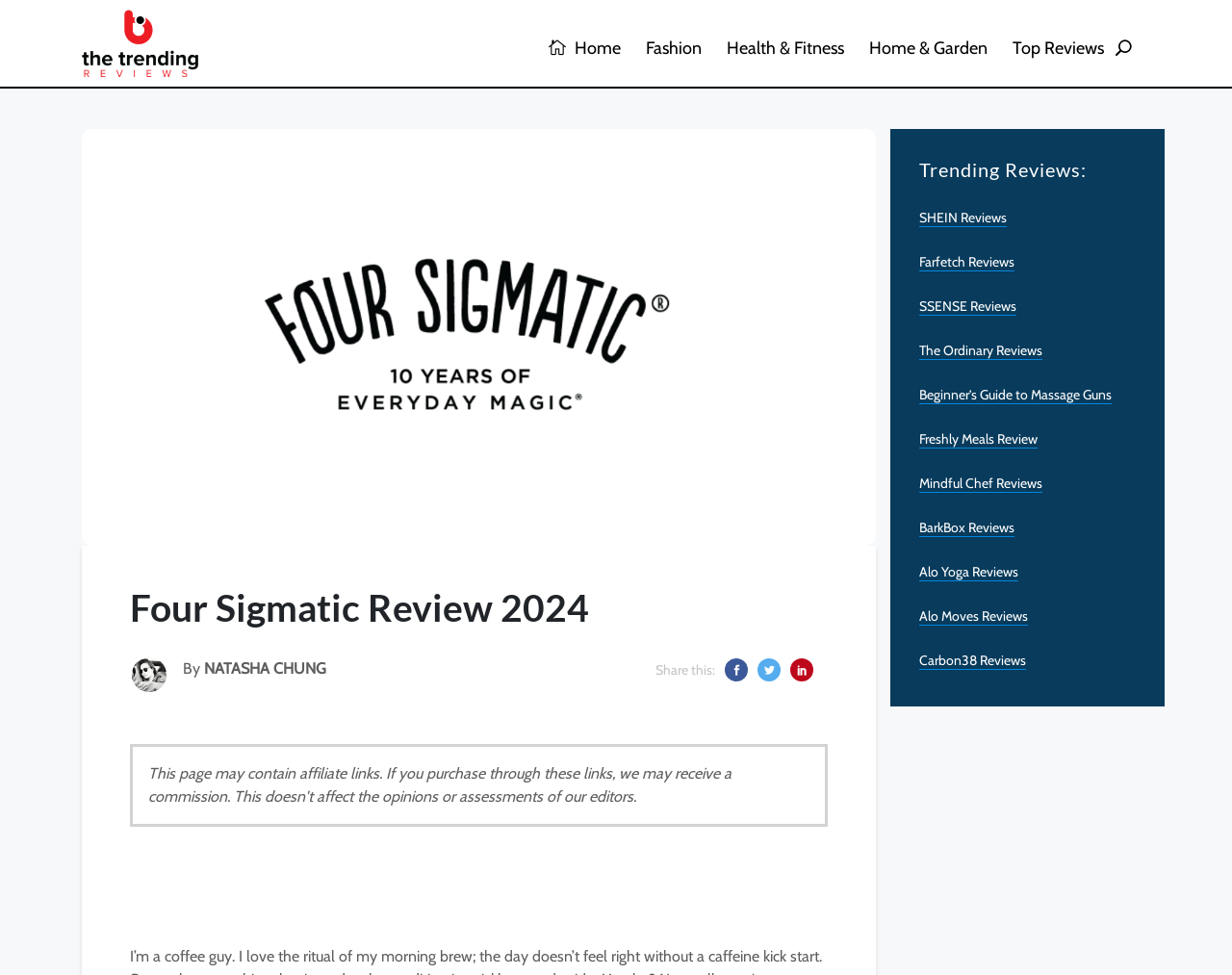Find the bounding box coordinates of the area that needs to be clicked in order to achieve the following instruction: "Visit the SHEIN Reviews page". The coordinates should be specified as four float numbers between 0 and 1, i.e., [left, top, right, bottom].

[0.746, 0.214, 0.817, 0.233]